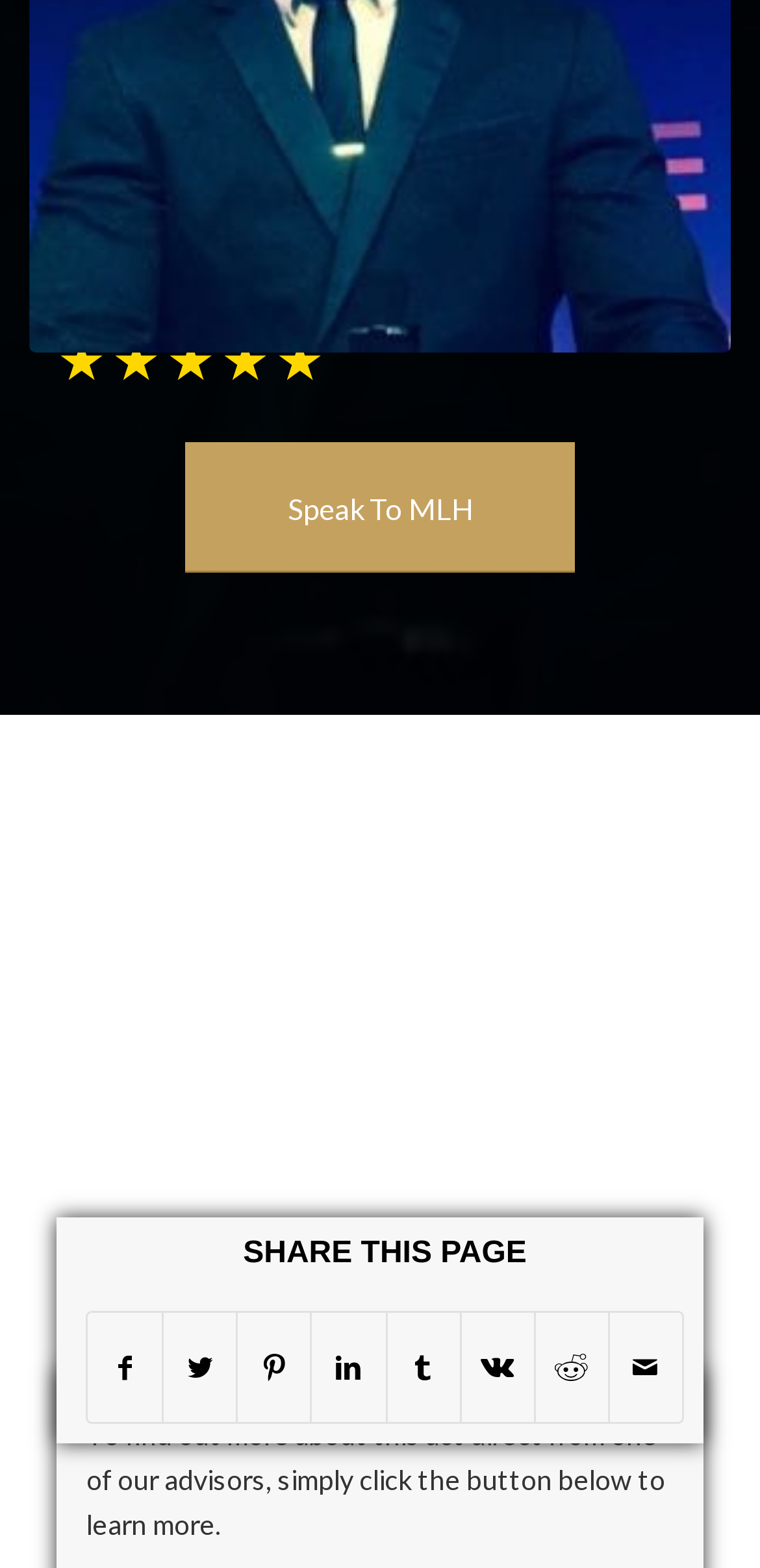Carefully examine the image and provide an in-depth answer to the question: What is the purpose of the button below?

The button below is used to learn more about the act, as stated in the text above it, which says 'To find out more about this act direct from one of our advisors, simply click the button below to learn more.'